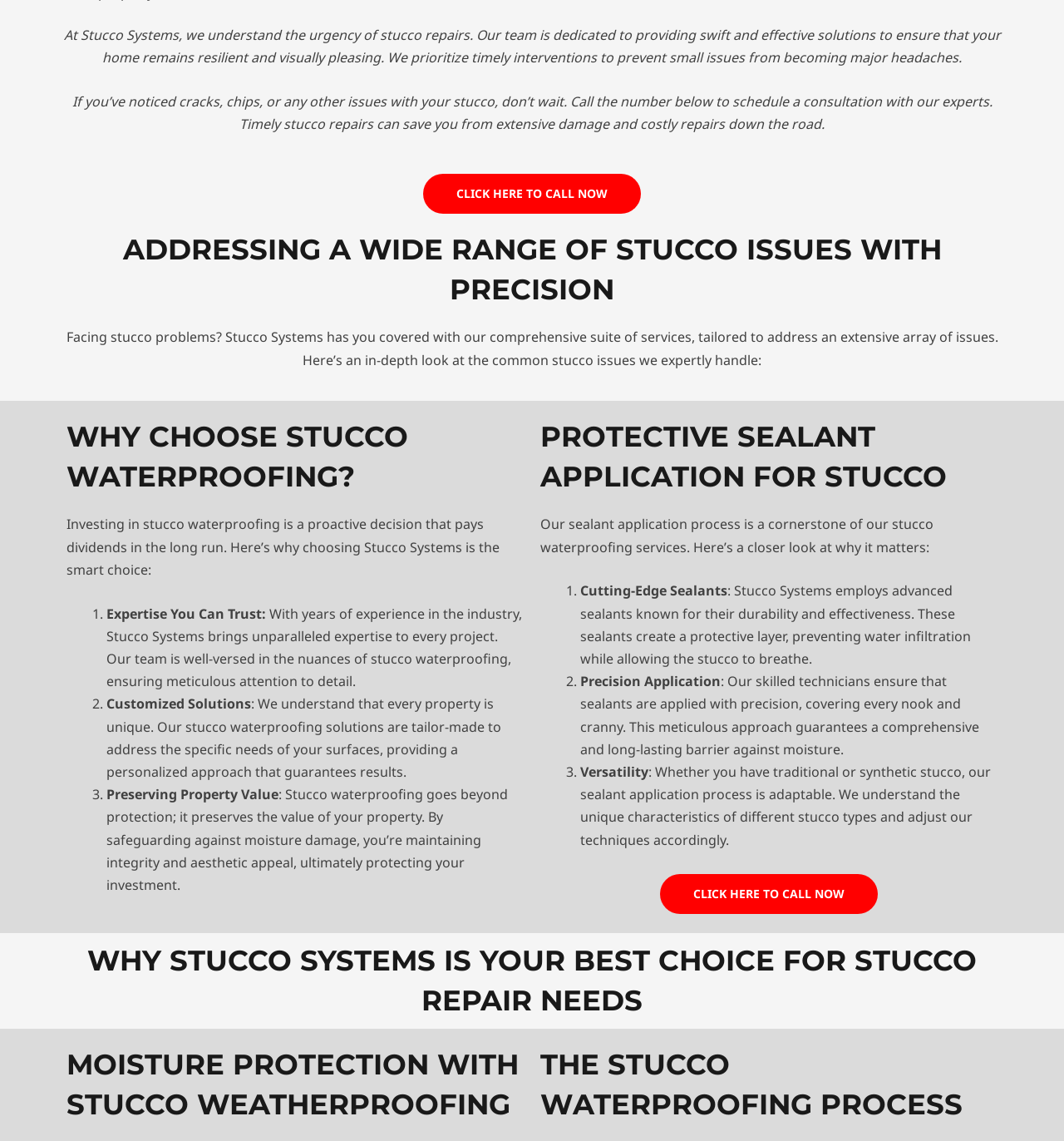What is the benefit of investing in stucco waterproofing?
Kindly answer the question with as much detail as you can.

The webpage states that stucco waterproofing goes beyond protection; it preserves the value of the property by safeguarding against moisture damage, maintaining integrity and aesthetic appeal, and ultimately protecting the investment.